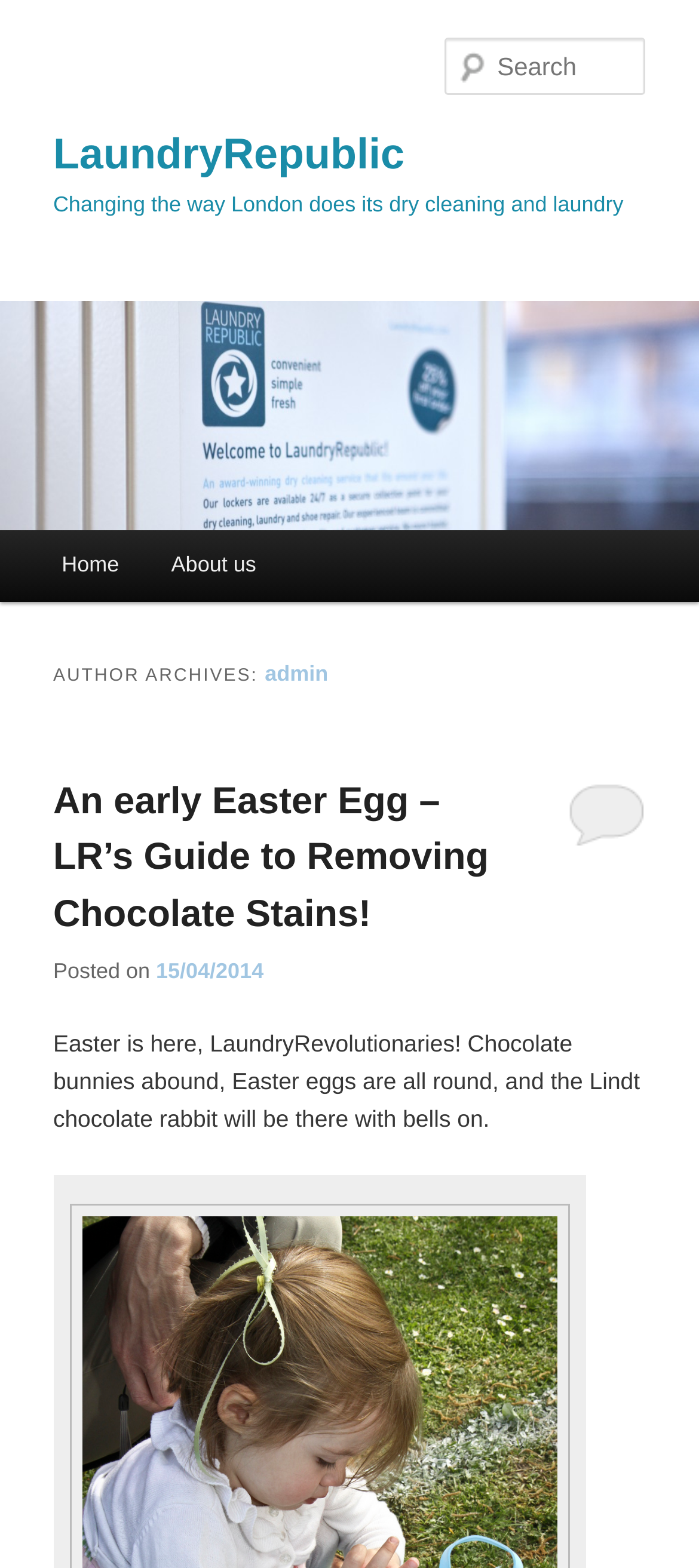What is the topic of the blog post?
Please interpret the details in the image and answer the question thoroughly.

The topic of the blog post can be inferred from the heading 'An early Easter Egg – LR’s Guide to Removing Chocolate Stains!'. This suggests that the blog post is related to removing chocolate stains.